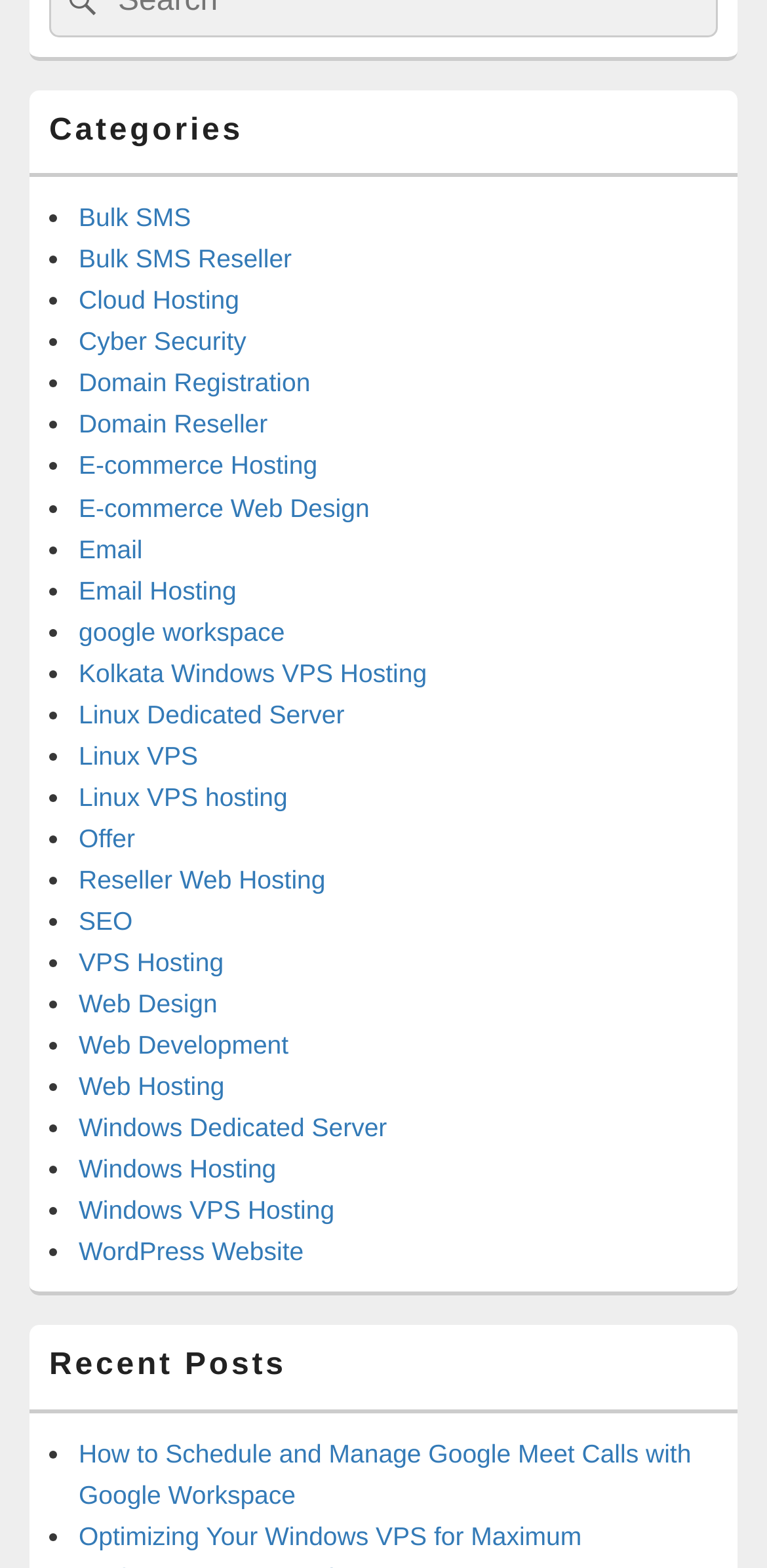How many recent posts are listed?
Utilize the information in the image to give a detailed answer to the question.

Under the 'Recent Posts' heading, there are two list markers '•' with corresponding links, indicating that there are two recent posts listed.